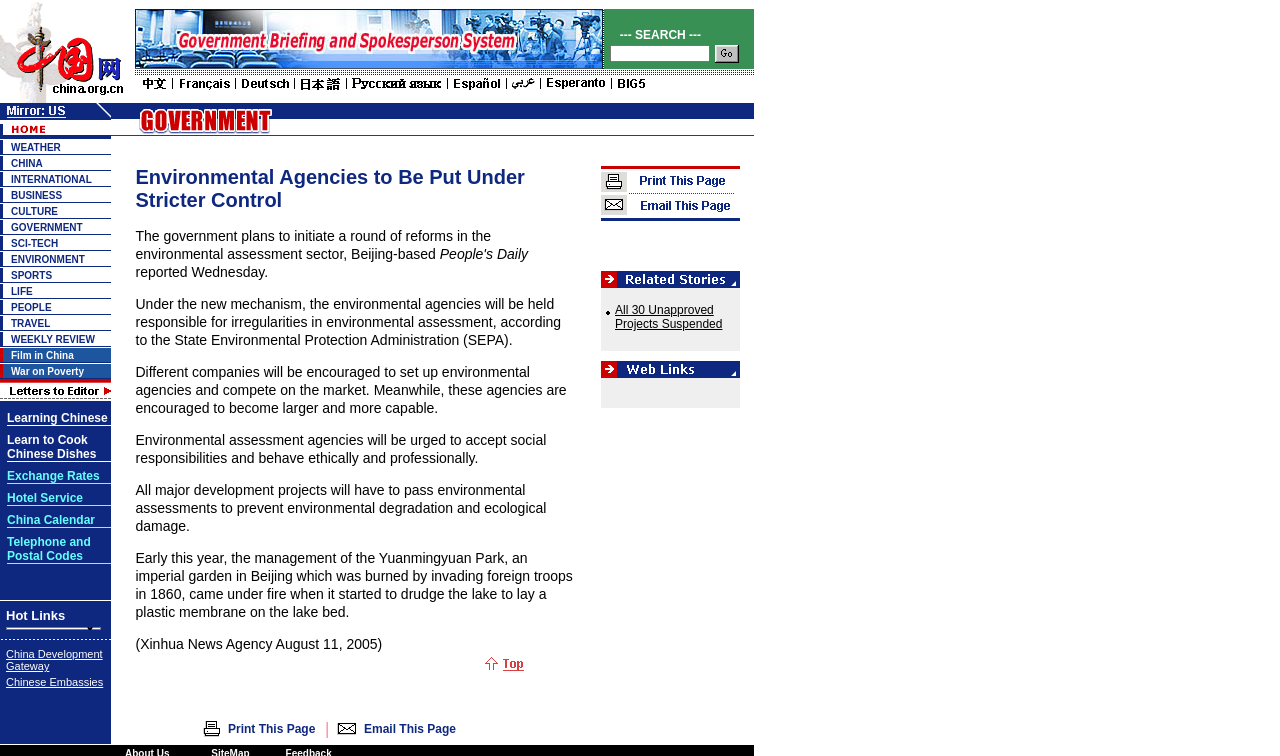Answer the following inquiry with a single word or phrase:
How many main categories are listed at the top of the webpage?

12